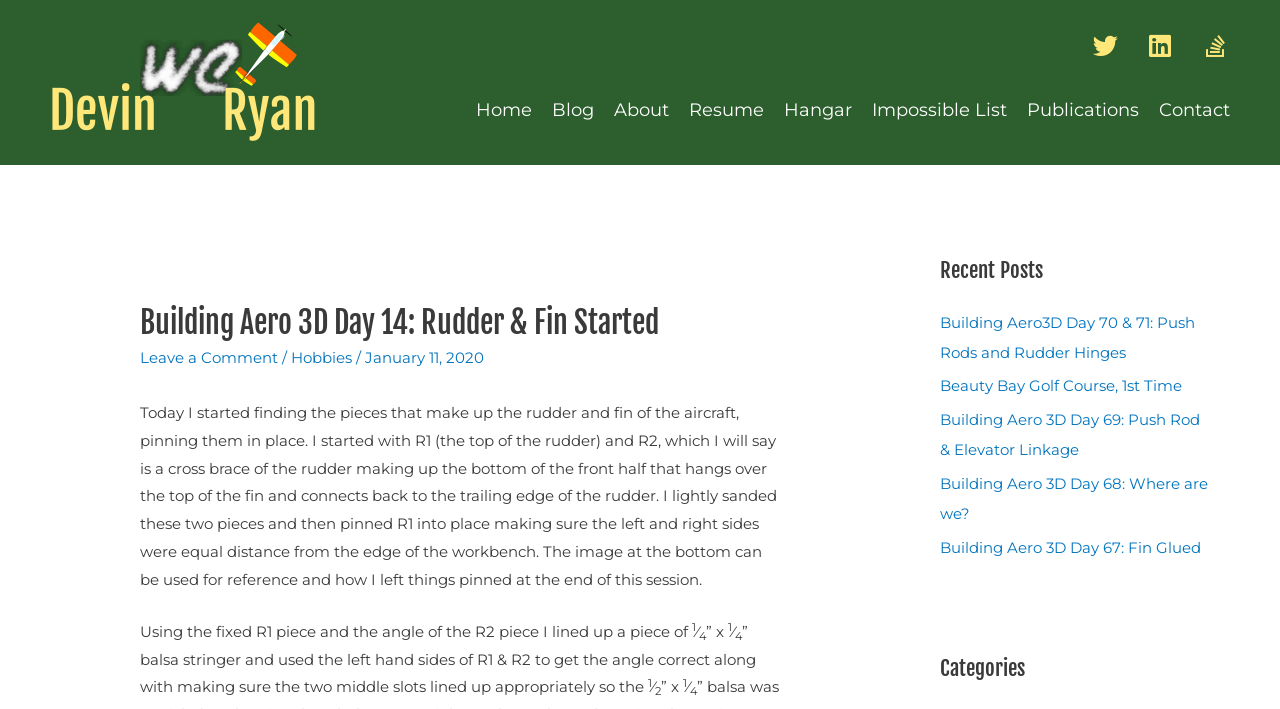Give a short answer to this question using one word or a phrase:
What is the author's current project?

Building Aero 3D